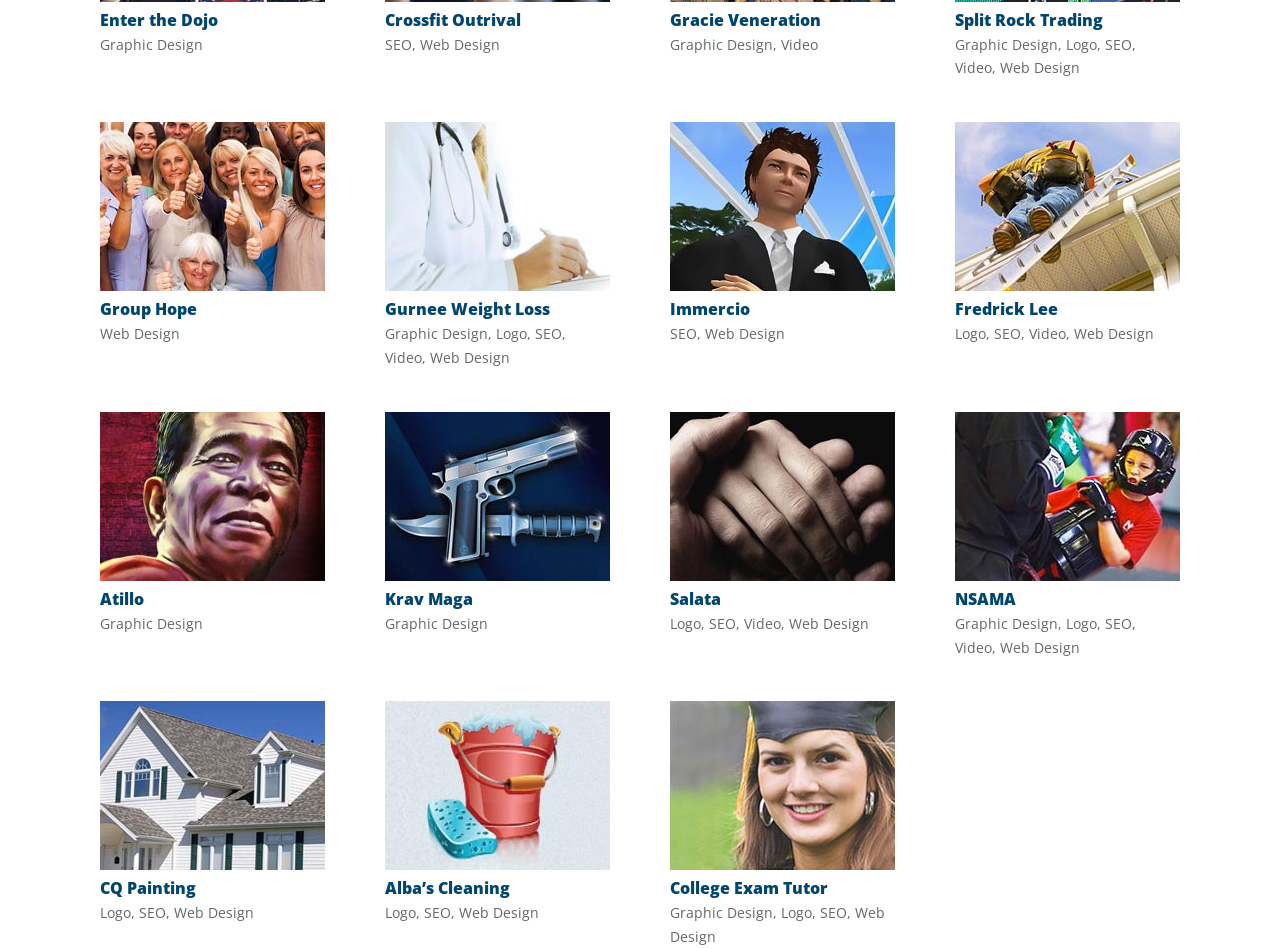Locate the bounding box coordinates of the element that needs to be clicked to carry out the instruction: "Visit Crossfit Outrival". The coordinates should be given as four float numbers ranging from 0 to 1, i.e., [left, top, right, bottom].

[0.301, 0.009, 0.407, 0.032]